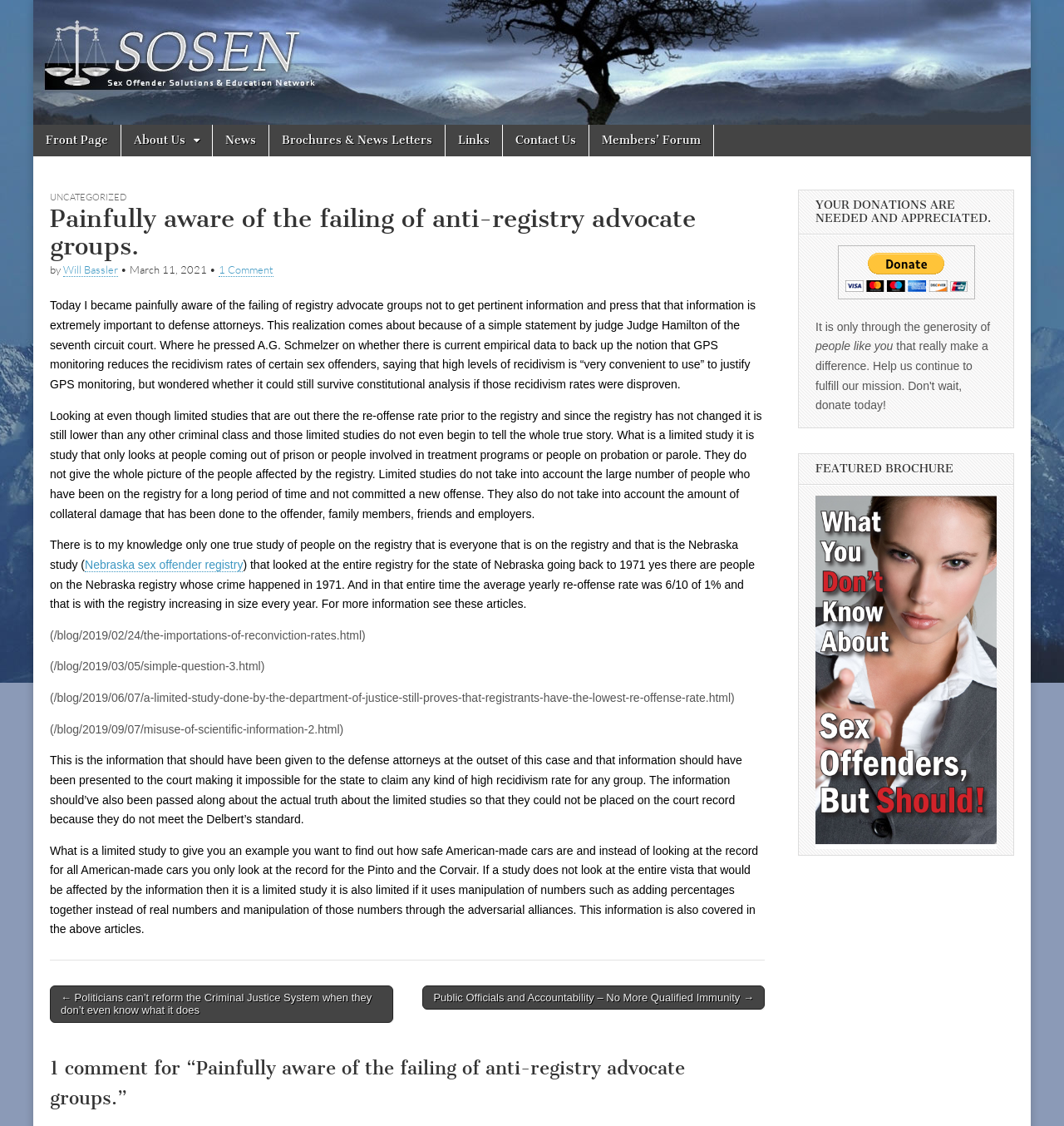Please analyze the image and provide a thorough answer to the question:
What is the name of the organization?

The name of the organization can be found in the static text element 'Sex Offender Solutions & Education Network' which is located at the top of the webpage, below the link 'SOSEN.ORG'.